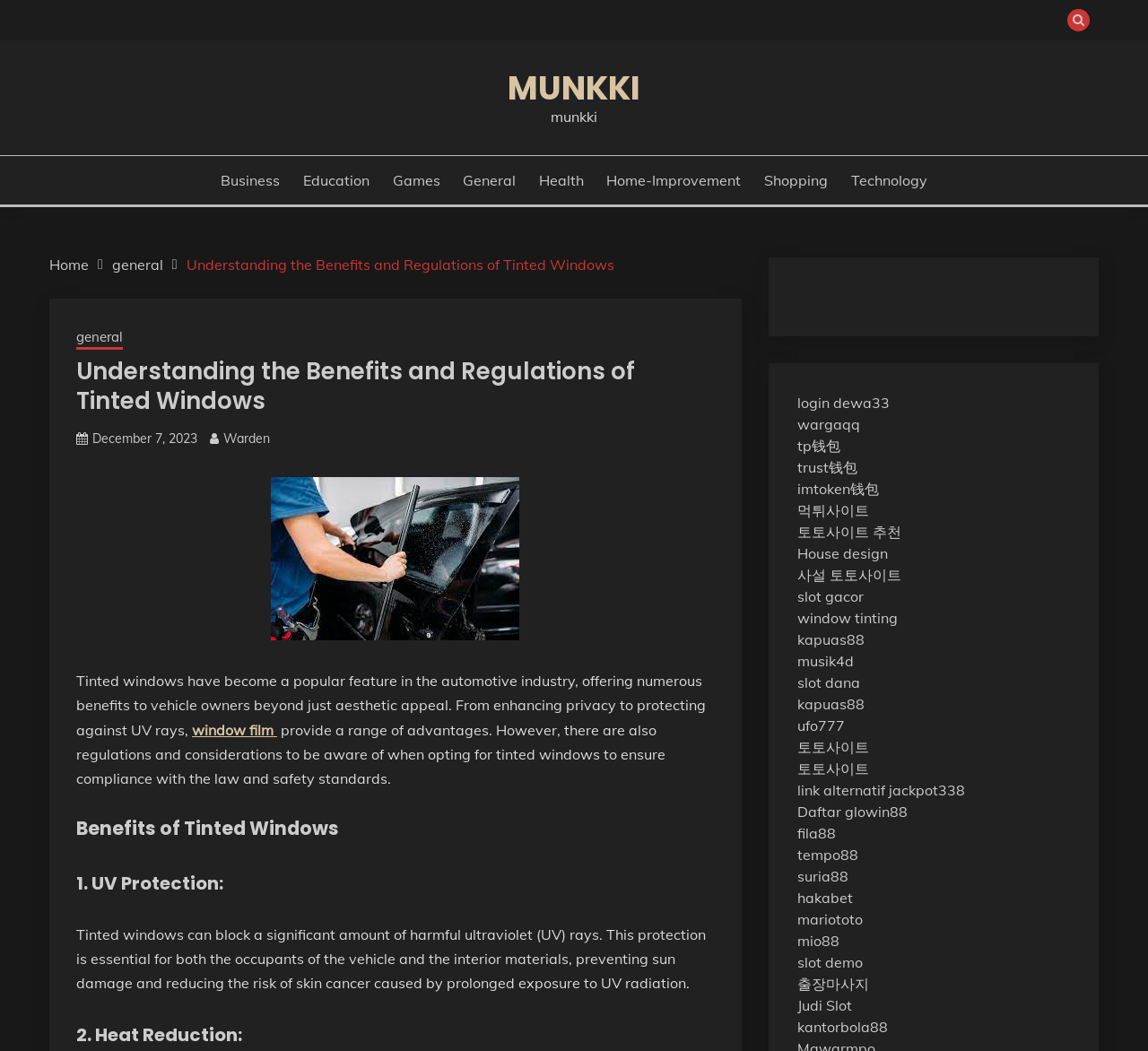Pinpoint the bounding box coordinates of the clickable element to carry out the following instruction: "Read the article about 'Benefits of Tinted Windows'."

[0.066, 0.773, 0.622, 0.803]